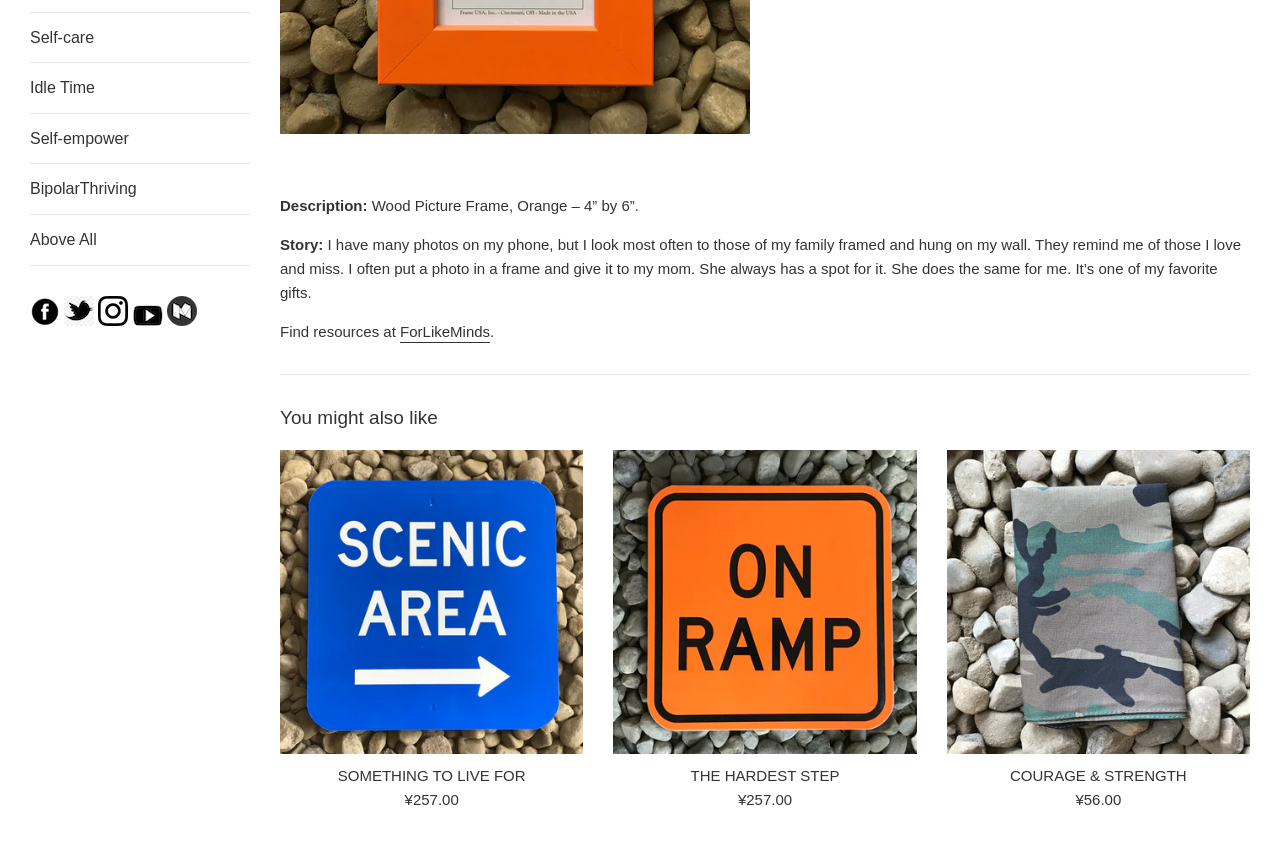Identify the bounding box for the UI element specified in this description: "Self-care". The coordinates must be four float numbers between 0 and 1, formatted as [left, top, right, bottom].

[0.023, 0.015, 0.195, 0.073]